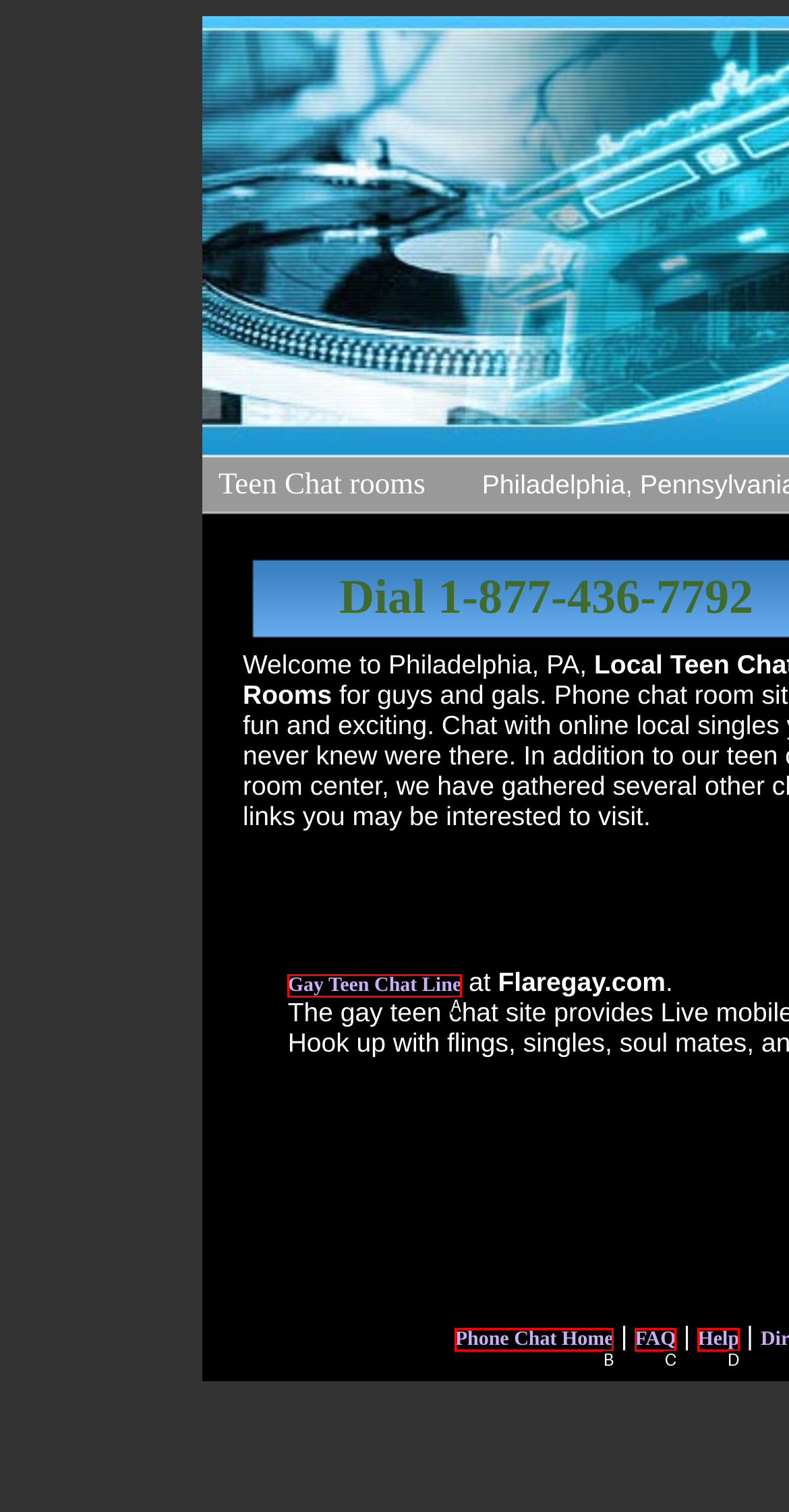Point out the option that best suits the description: Gay Teen Chat Line
Indicate your answer with the letter of the selected choice.

A